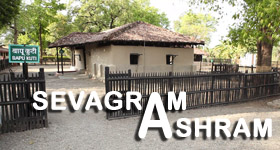Please provide a one-word or phrase answer to the question: 
What is the significance of the Sevagram Ashram?

India's struggle for independence